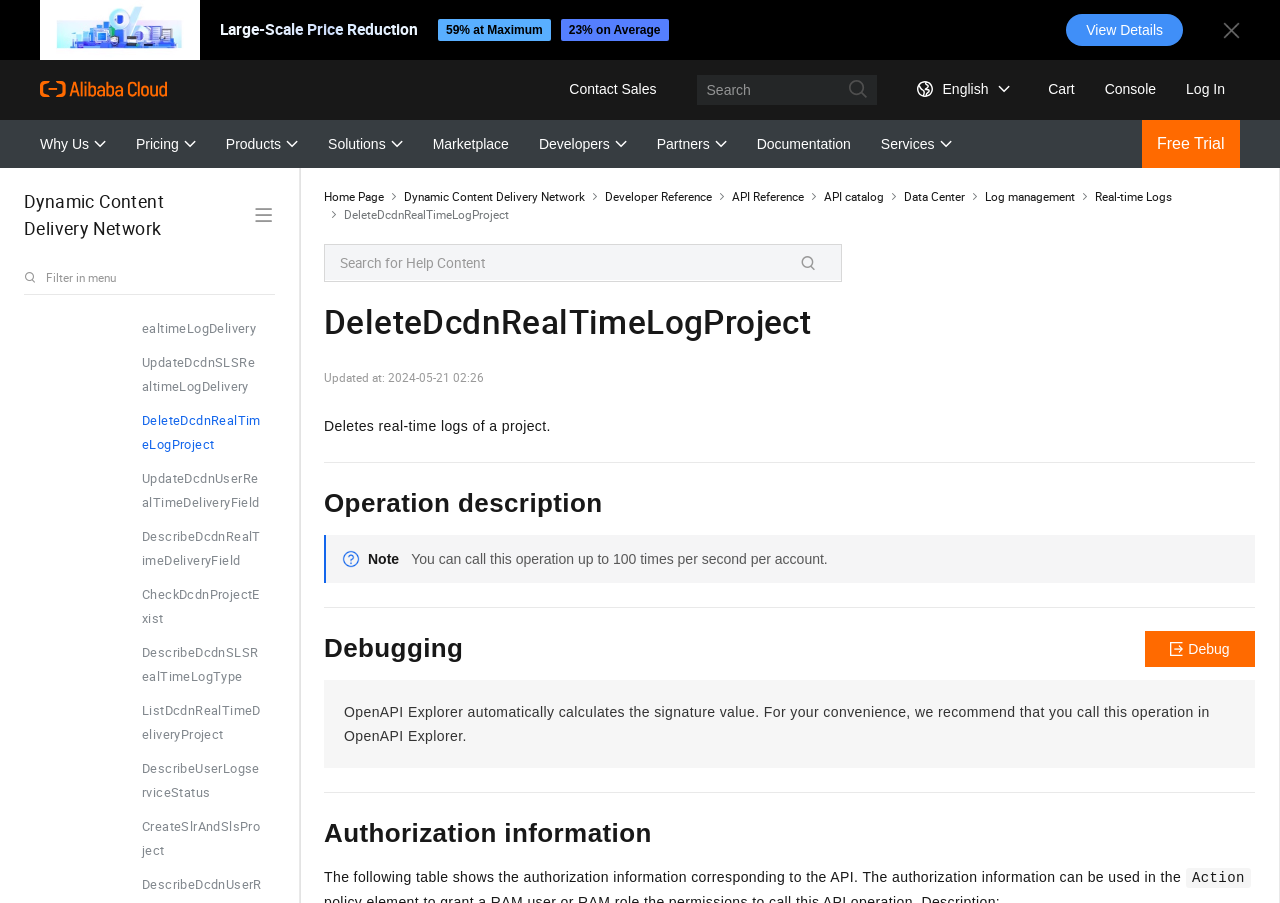Based on the element description: "Why Us", identify the UI element and provide its bounding box coordinates. Use four float numbers between 0 and 1, [left, top, right, bottom].

[0.031, 0.133, 0.083, 0.186]